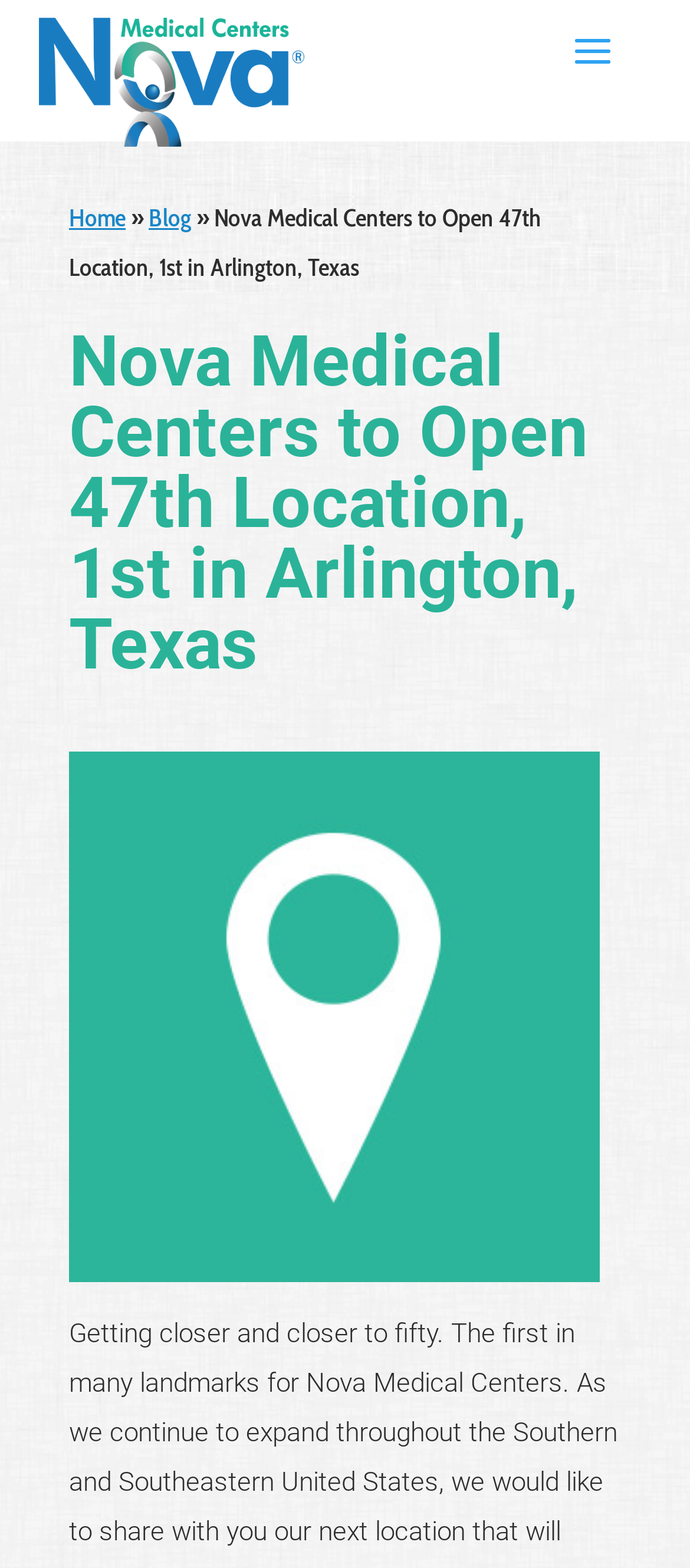Provide a one-word or short-phrase response to the question:
What is the navigation option next to 'Home'?

Blog